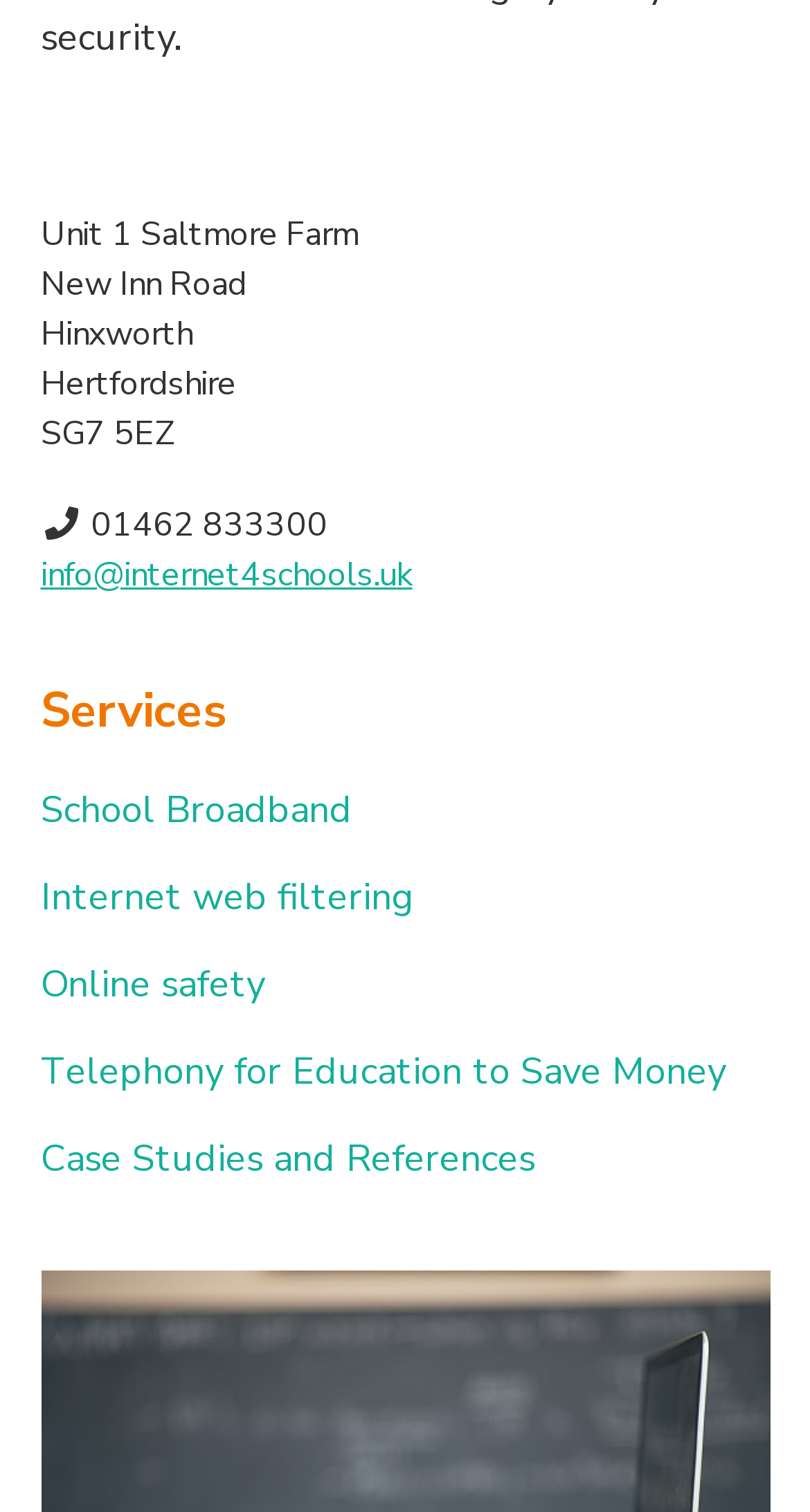Provide a brief response to the question below using one word or phrase:
What is the location of the 'Primary Sidebar'?

Top-left